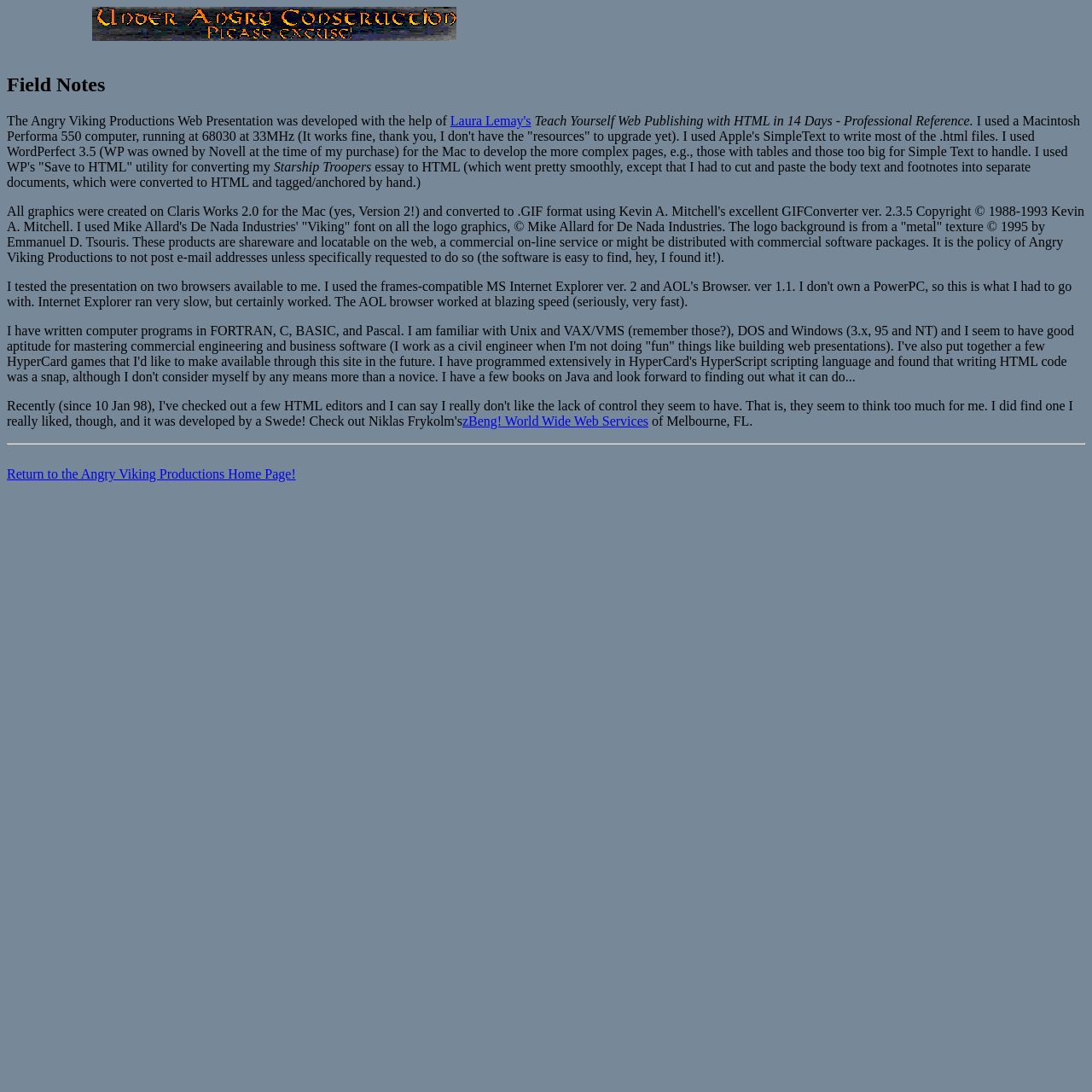Using the information in the image, give a detailed answer to the following question: What is the name of the book mentioned in the text?

The book is mentioned in the text as 'Teach Yourself Web Publishing with HTML in 14 Days - Professional Reference.' This information is provided in the paragraph that describes the tools used to develop the web presentation.